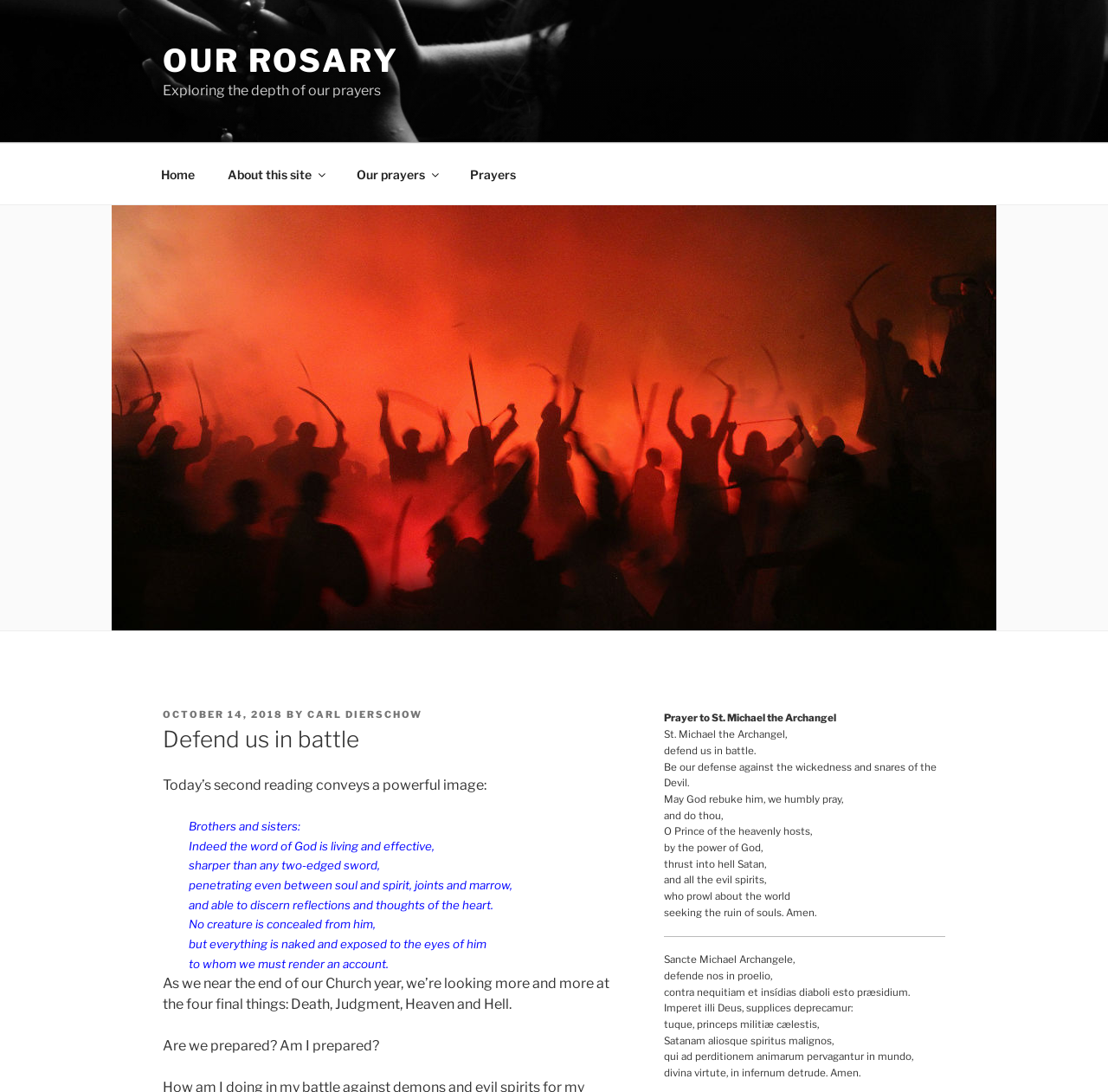What is the title of the top menu?
Answer with a single word or phrase by referring to the visual content.

Top Menu